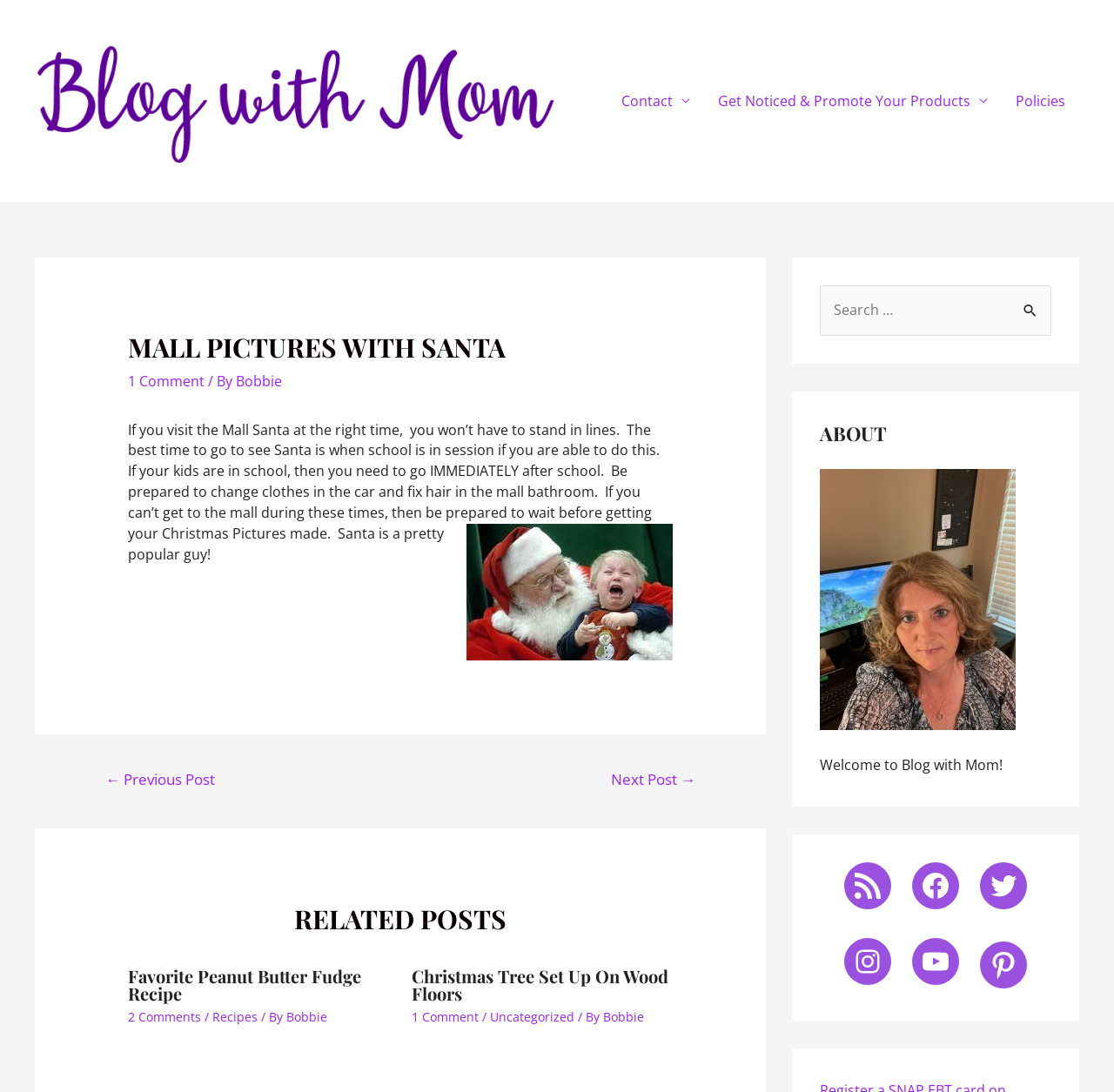Predict the bounding box coordinates of the area that should be clicked to accomplish the following instruction: "View the 'Favorite Peanut Butter Fudge Recipe' post". The bounding box coordinates should consist of four float numbers between 0 and 1, i.e., [left, top, right, bottom].

[0.115, 0.886, 0.35, 0.94]